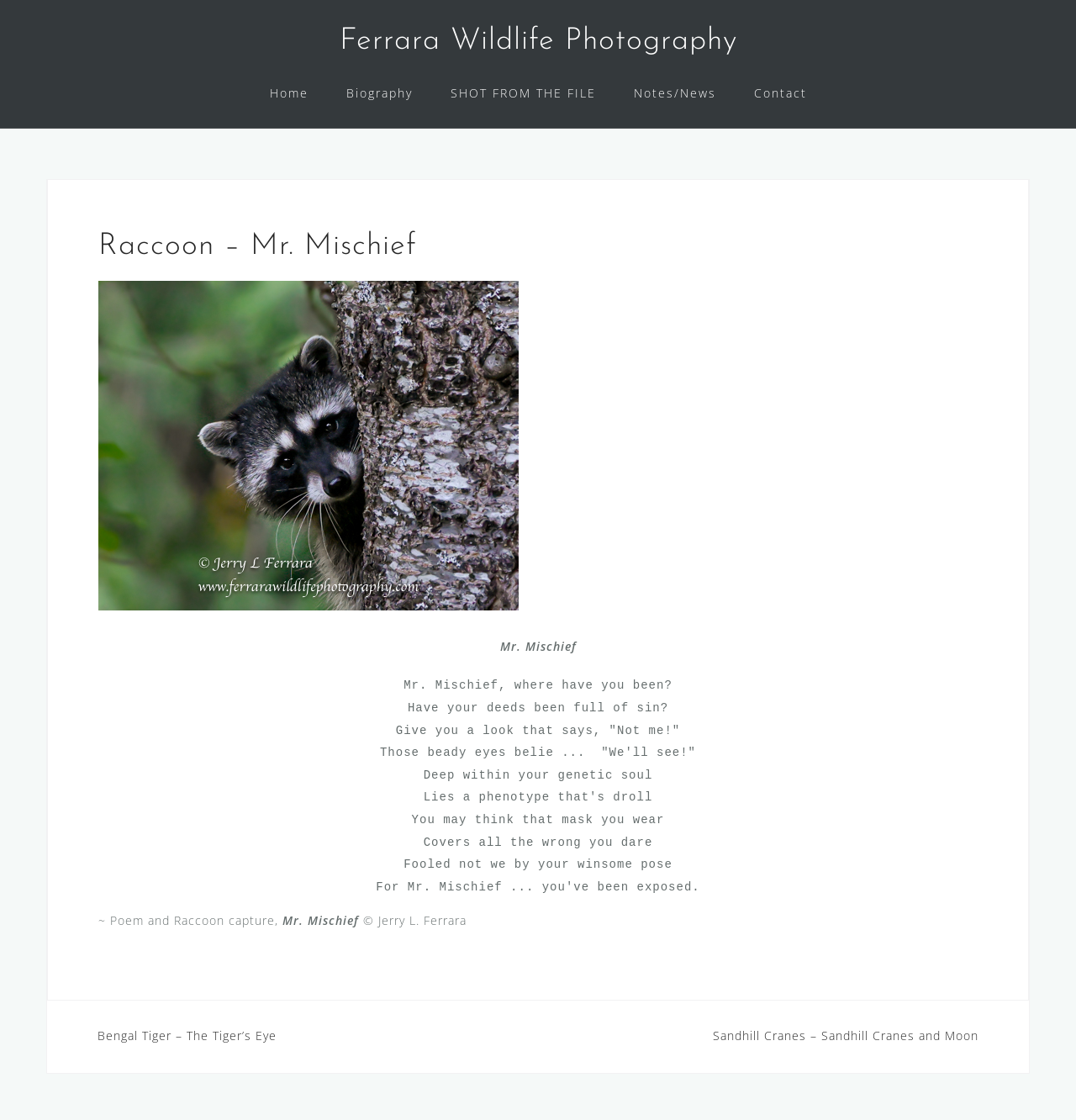Please indicate the bounding box coordinates for the clickable area to complete the following task: "go to Home". The coordinates should be specified as four float numbers between 0 and 1, i.e., [left, top, right, bottom].

[0.25, 0.071, 0.286, 0.095]